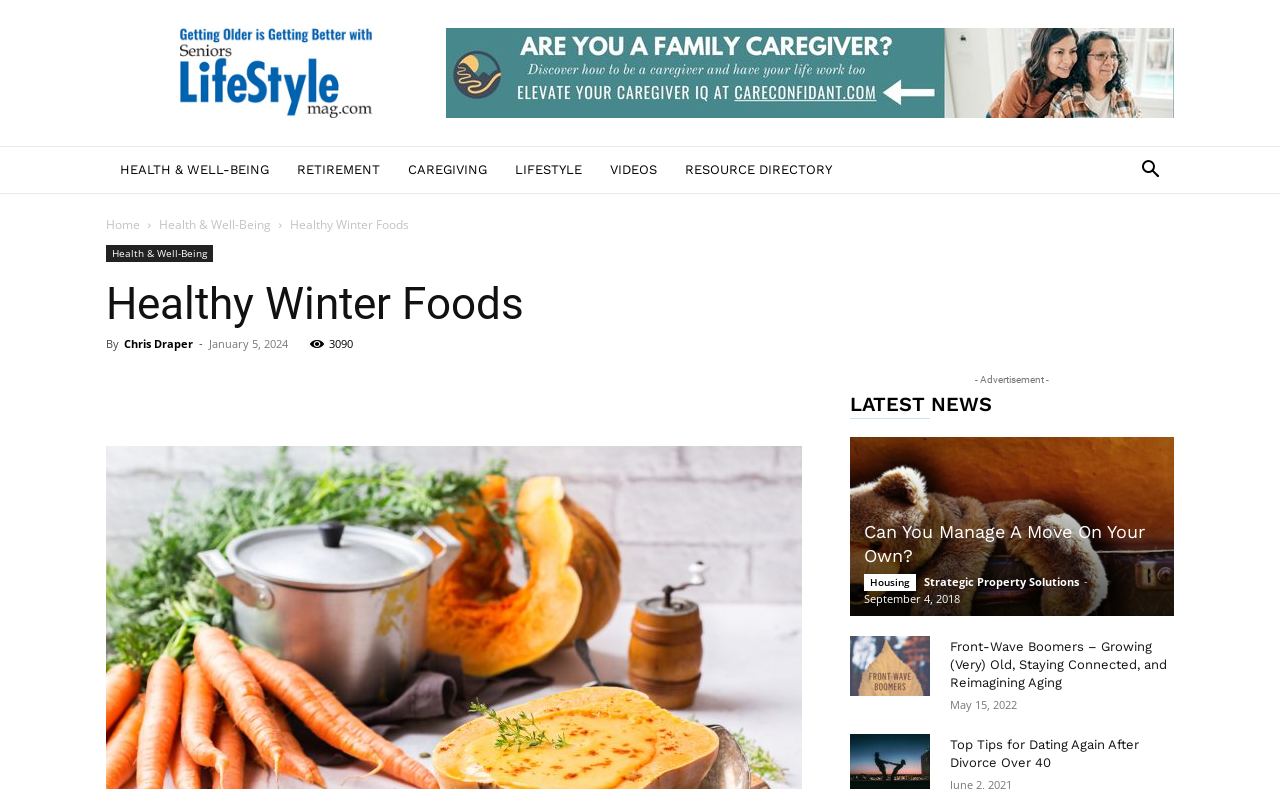Find the bounding box coordinates of the clickable area that will achieve the following instruction: "Visit Elegant Themes".

None